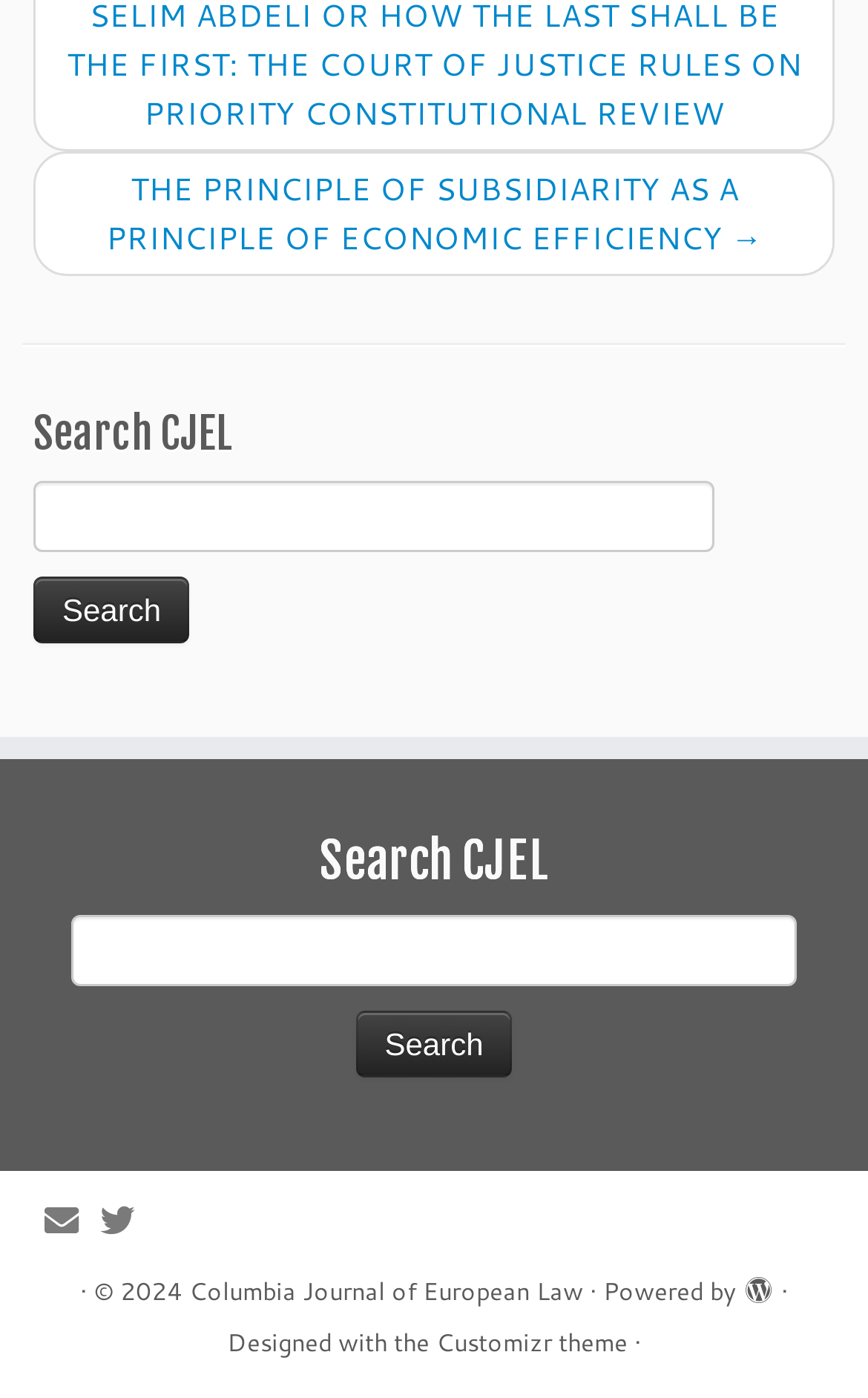Respond to the question below with a single word or phrase:
How many search bars are available on the webpage?

Two